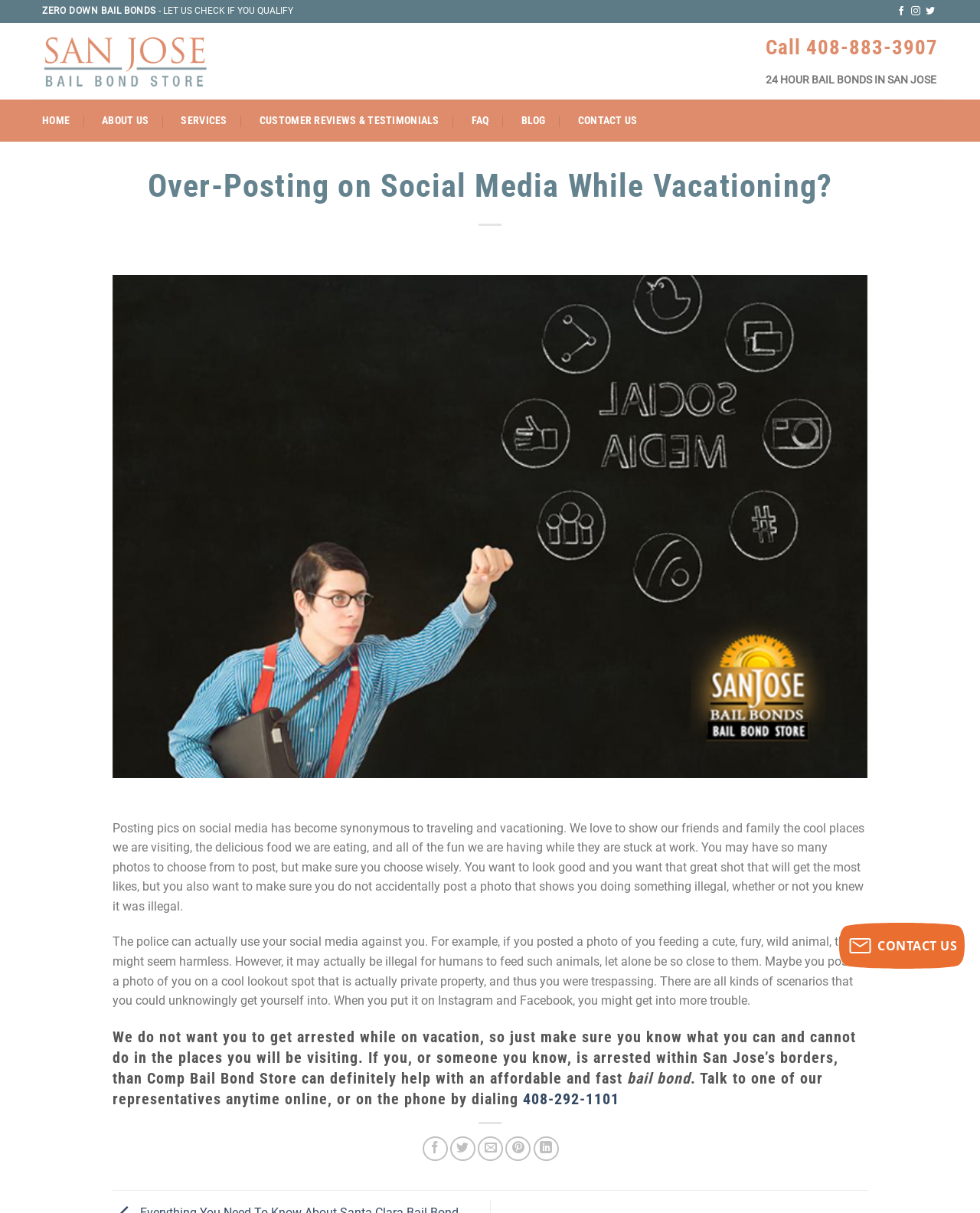Identify and provide the text of the main header on the webpage.

Over-Posting on Social Media While Vacationing?